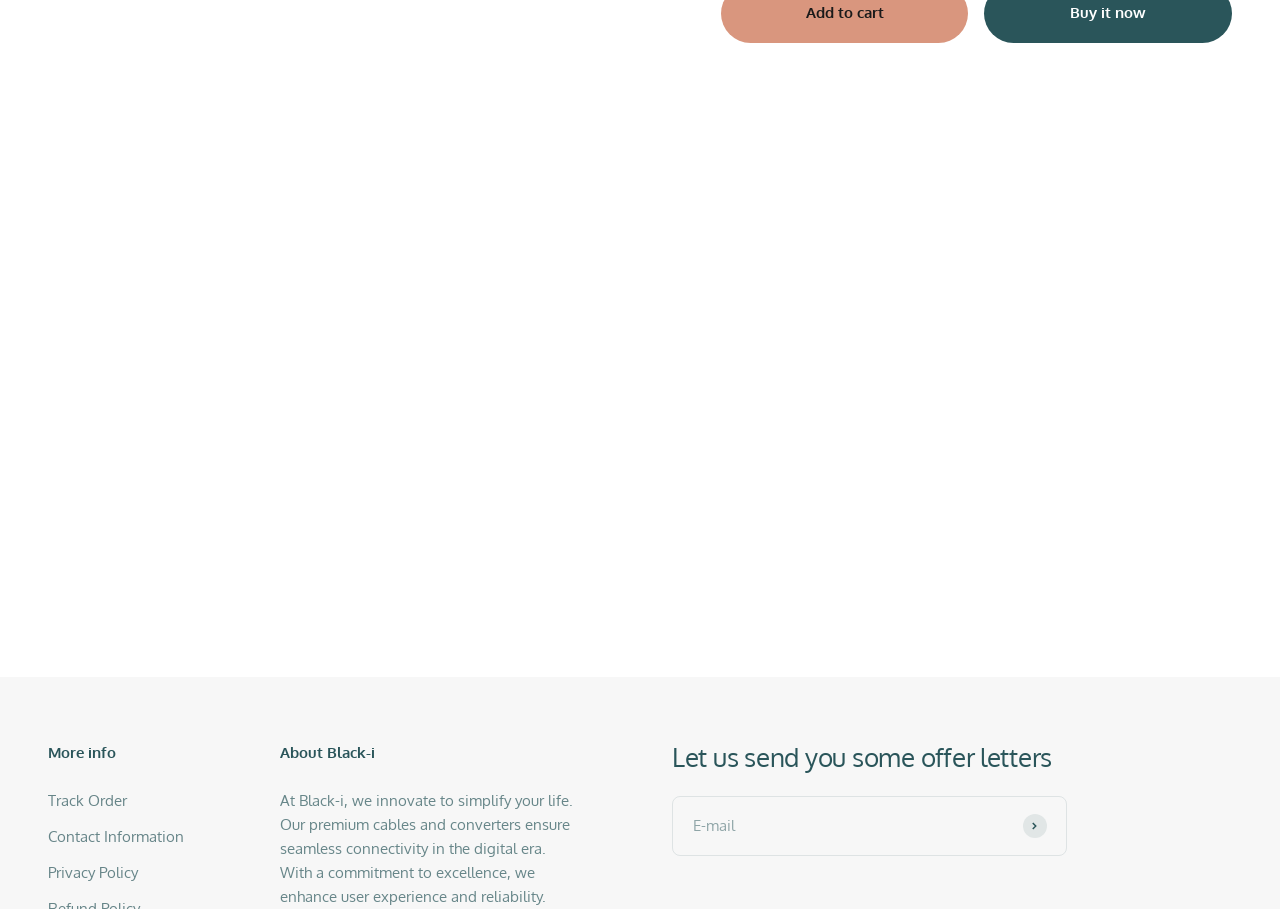Could you highlight the region that needs to be clicked to execute the instruction: "Click on the Black-i USB-C to HDMI 4K Converter link"?

[0.038, 0.191, 0.333, 0.608]